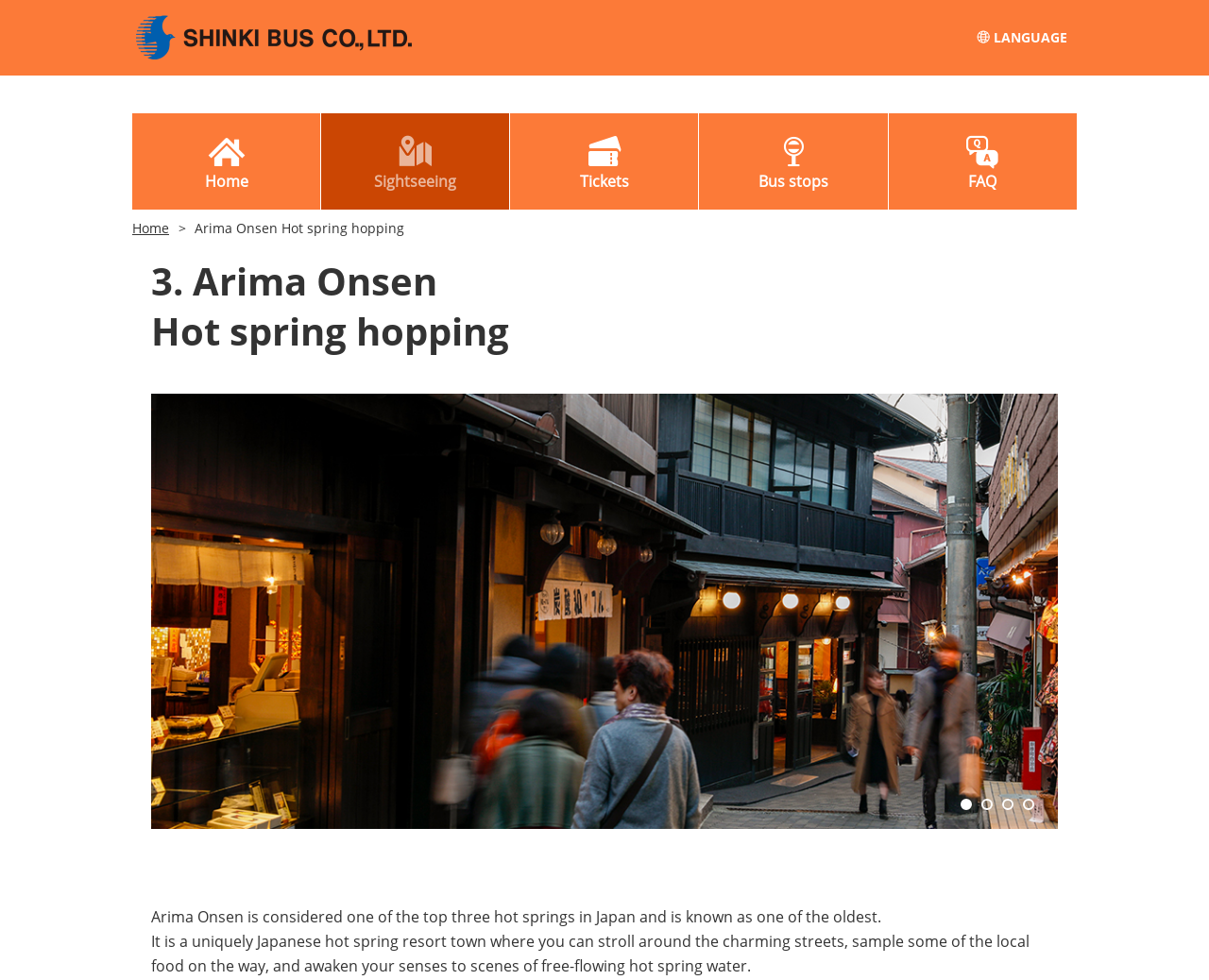Provide a short answer using a single word or phrase for the following question: 
How many pages of content are there?

4